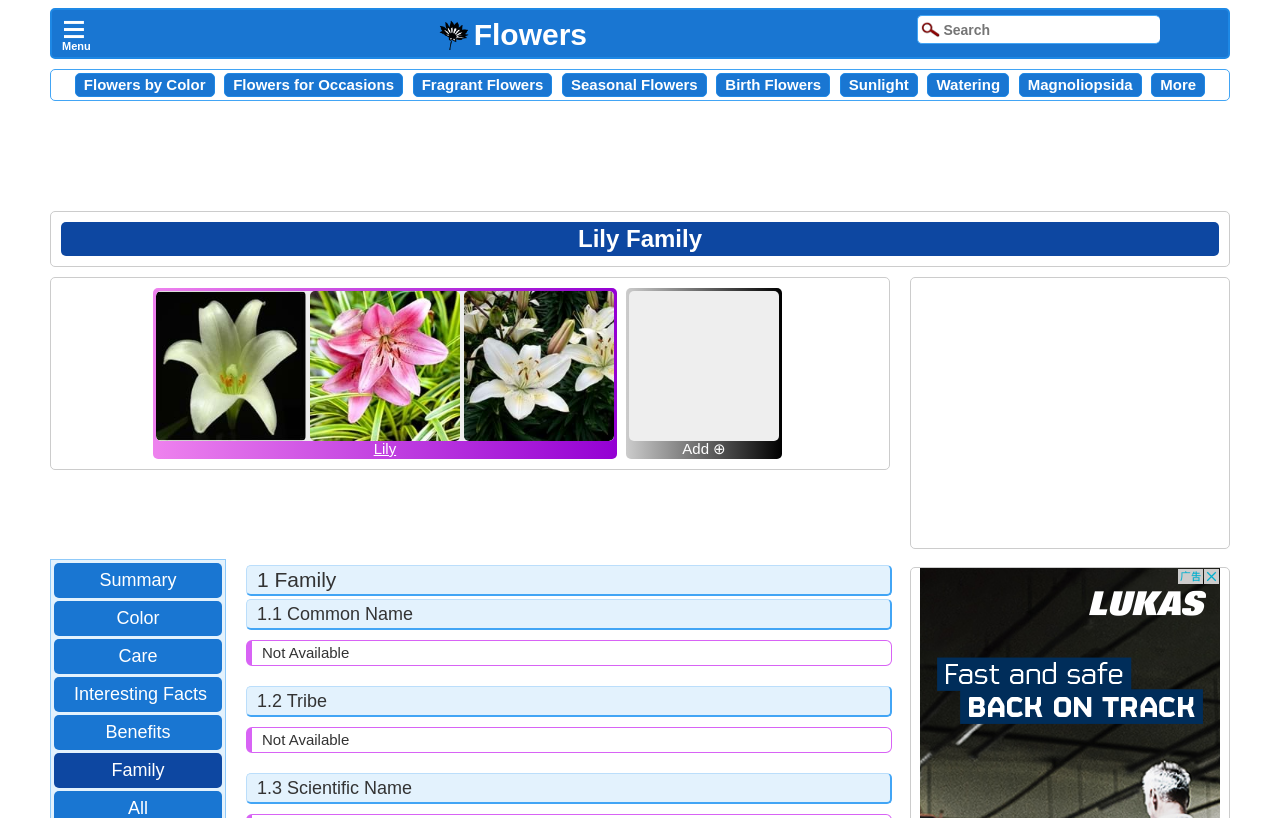Please find the bounding box coordinates of the element that must be clicked to perform the given instruction: "View Lily family classification". The coordinates should be four float numbers from 0 to 1, i.e., [left, top, right, bottom].

[0.048, 0.271, 0.952, 0.313]